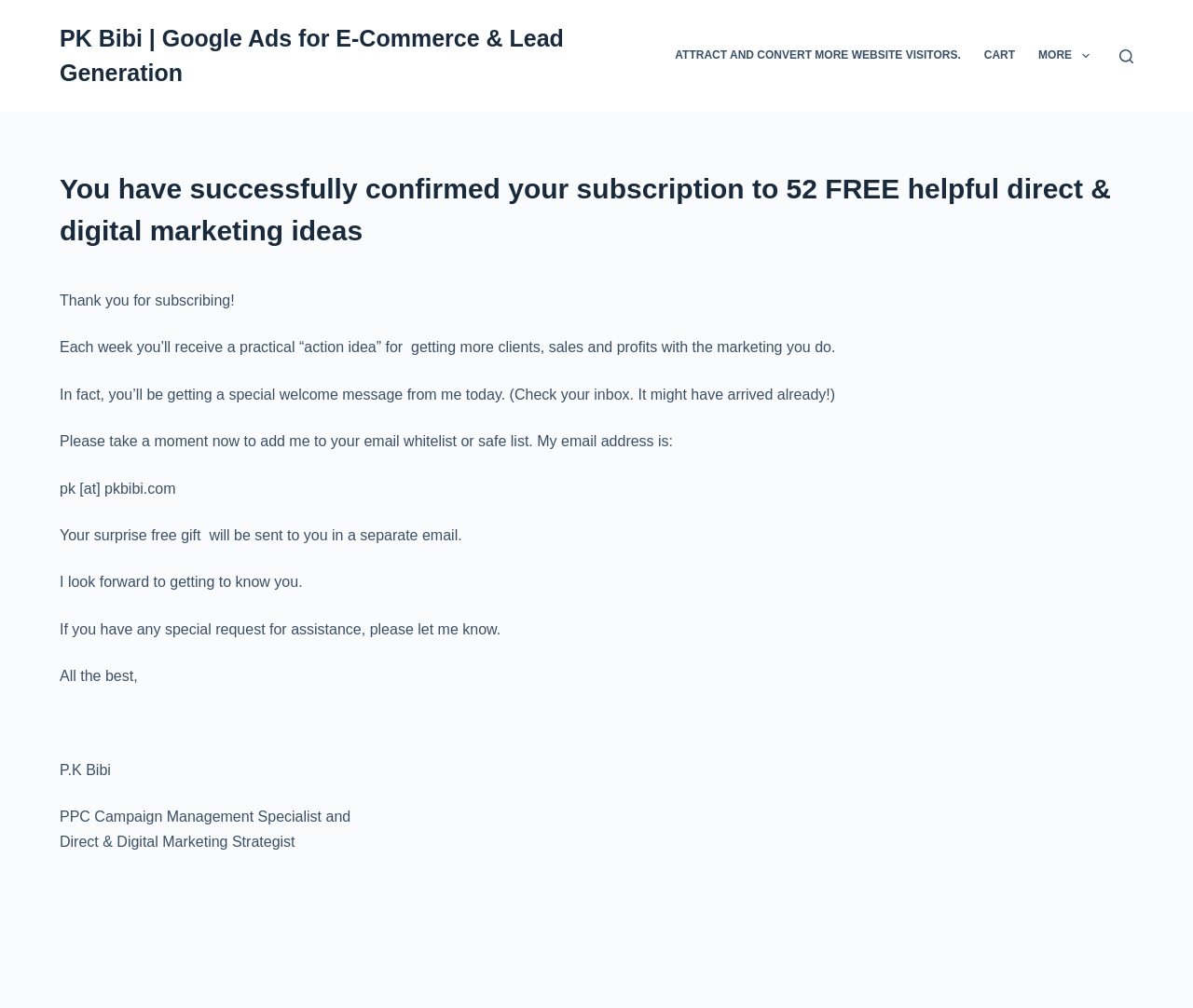Given the description of a UI element: "More", identify the bounding box coordinates of the matching element in the webpage screenshot.

[0.861, 0.0, 0.923, 0.111]